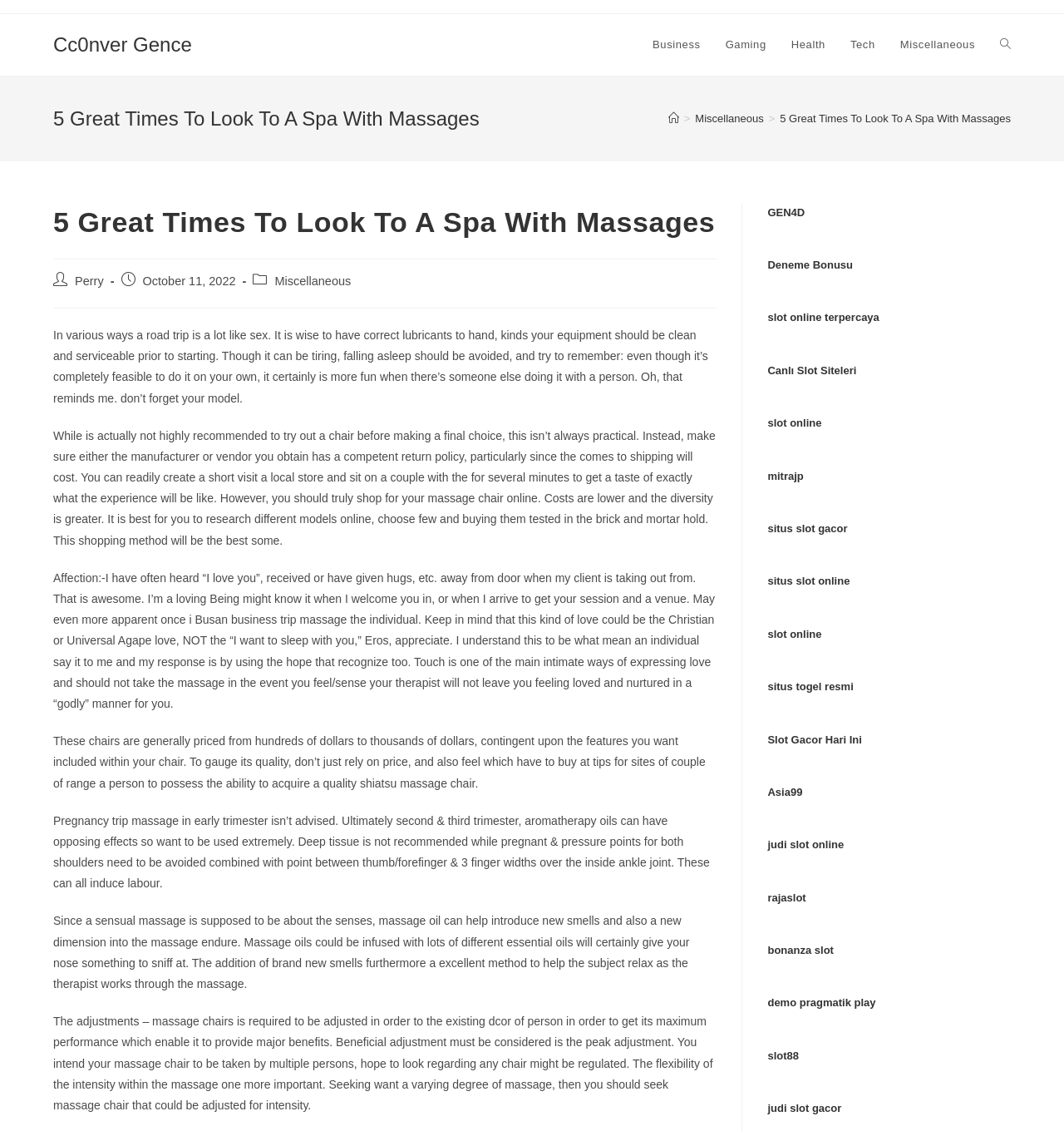Using floating point numbers between 0 and 1, provide the bounding box coordinates in the format (top-left x, top-left y, bottom-right x, bottom-right y). Locate the UI element described here: Toggle website search

[0.928, 0.012, 0.962, 0.067]